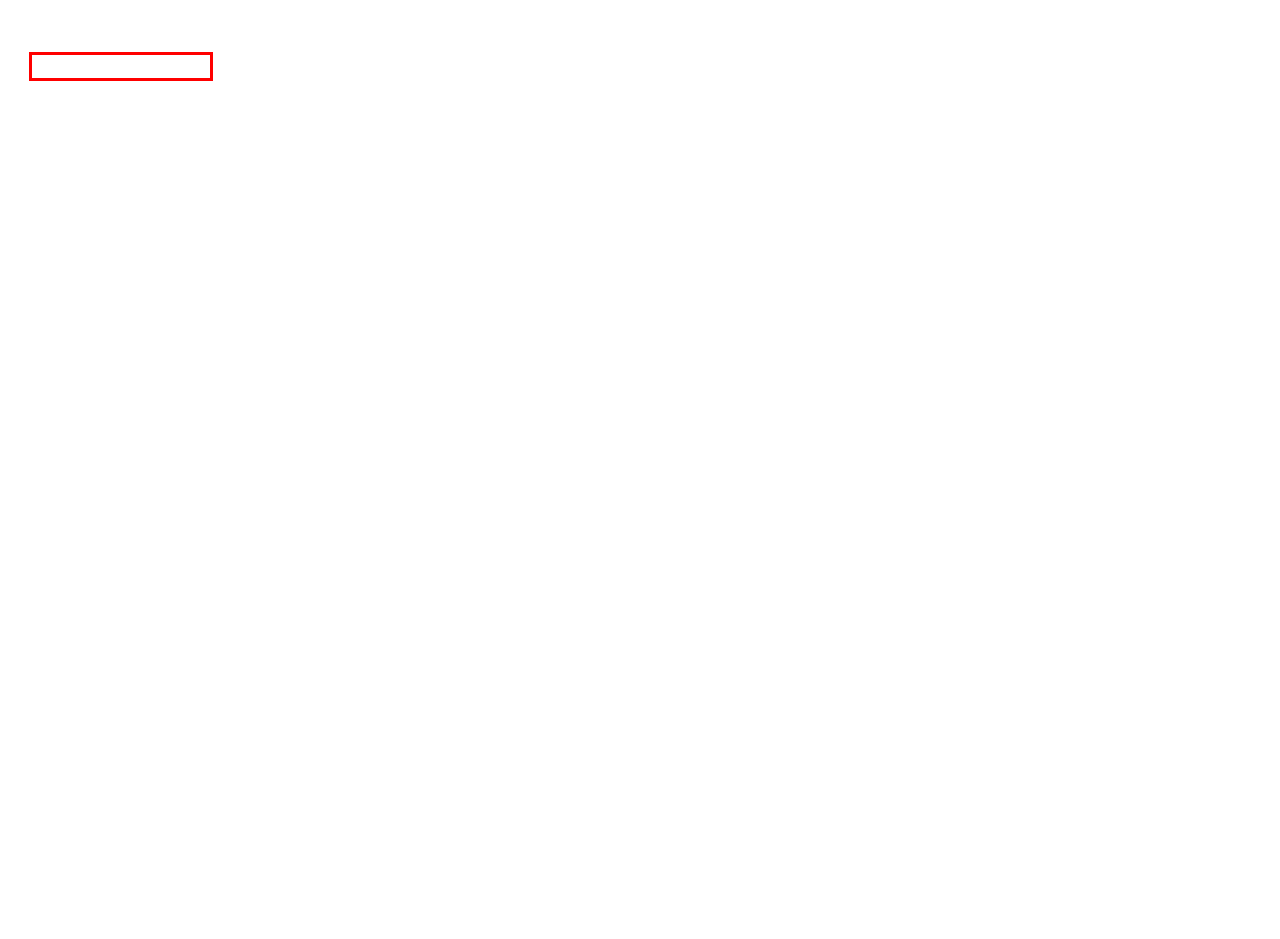You have a screenshot of a webpage where a red bounding box highlights a specific UI element. Identify the description that best matches the resulting webpage after the highlighted element is clicked. The choices are:
A. bet9九卅娱乐会员登录-九州bet9手机登录入口
B. 皇冠体育app | 皇冠体育365app - 首页
C. bet3365标准版-365beat中文版-投注官网
D. KOK体育app官方下载软件官方手机版app下载
E. beta365-beat365体育平台
F. best365体育网站 - best365体育手机网站
G. 新澳门葡京在线娱乐_新澳门葡京娱乐在线_主頁
H. 十大正规赌博平台大全排行

F